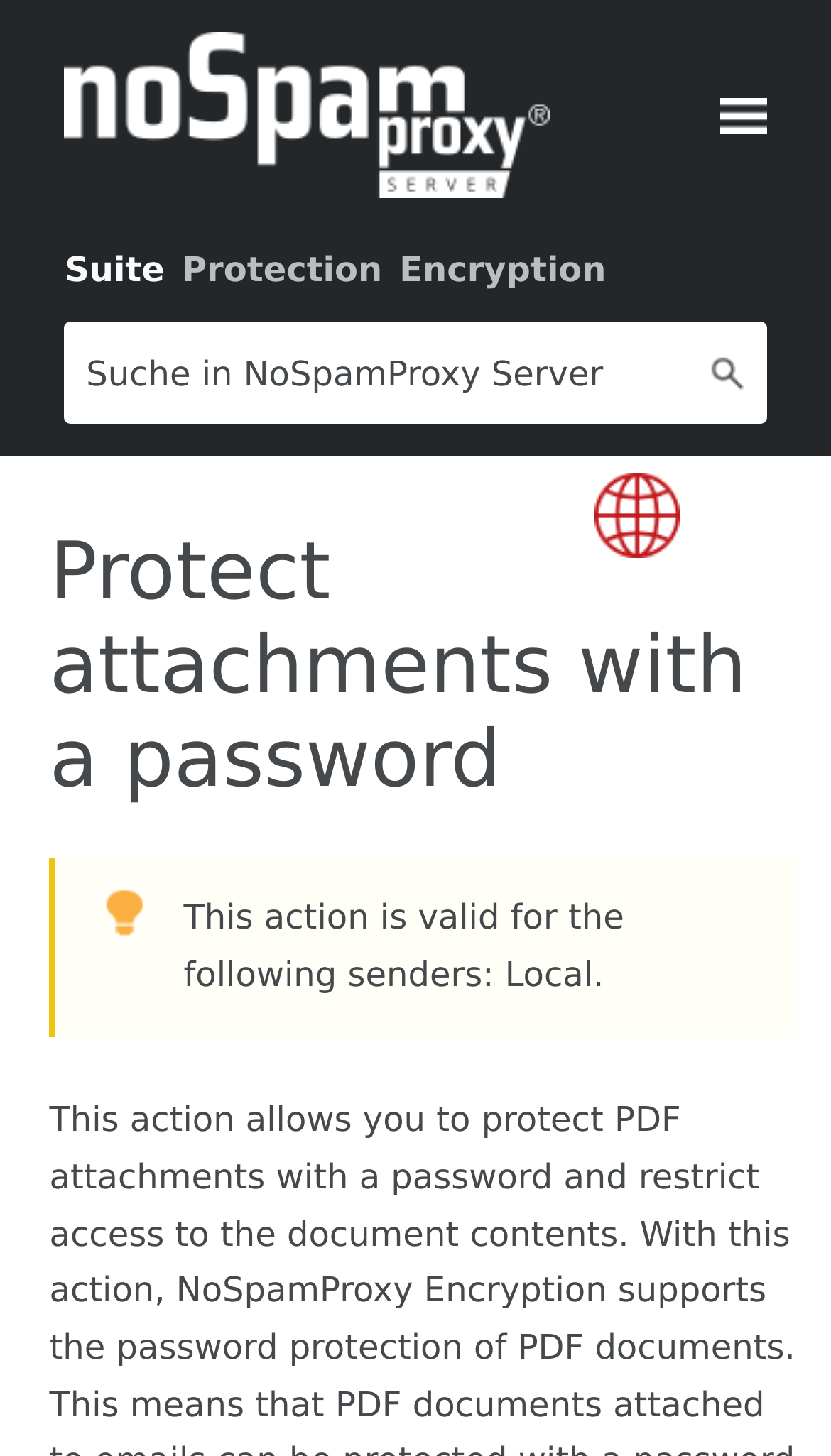What is the language of the current page?
Could you give a comprehensive explanation in response to this question?

Although there is a 'Change language' button, the current language of the page is not explicitly specified. It can be inferred that the page is not in the user's preferred language, prompting the need for a language change option.